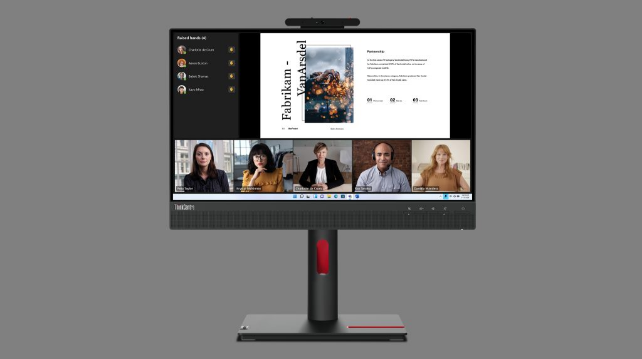Explain the content of the image in detail.

The image showcases a Lenovo ThinkCentre Tiny-in-One monitor, designed for modern workspaces. This all-in-one solution features a sleek, modular design, allowing users to integrate one of Lenovo's Tiny PCs seamlessly into the monitor's side. The display is currently showing a virtual meeting format, featuring multiple participants in a grid layout alongside a presentation slide marked "Fabrikam – An Analytics." The device exemplifies Lenovo’s commitment to combining functionality with a clean, contemporary aesthetic, catering to both business and creative professionals. The monitor's stand, minimalistic yet sturdy, enhances its modern appearance, making it an ideal centerpiece for collaborative work environments.